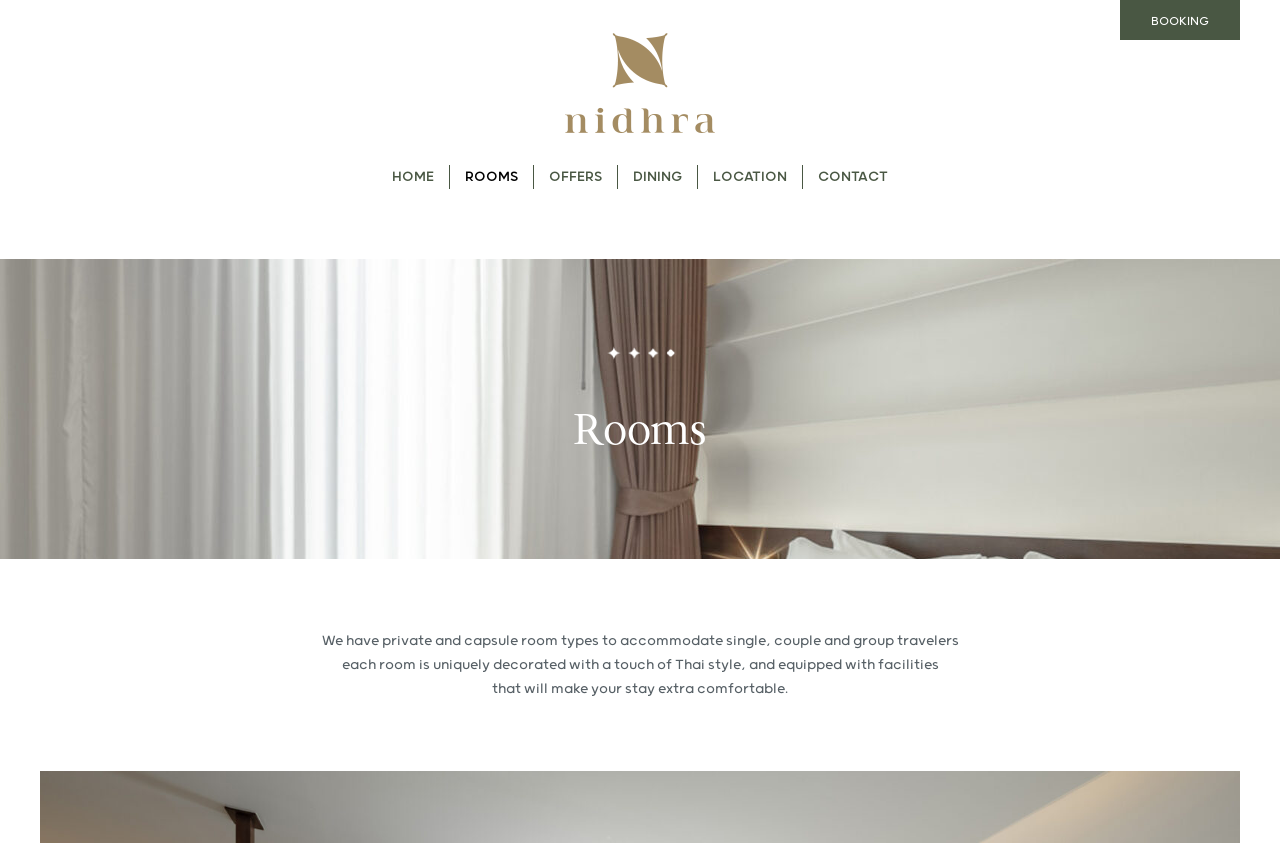Identify the bounding box coordinates of the region that should be clicked to execute the following instruction: "go to BOOKING".

[0.875, 0.0, 0.969, 0.047]